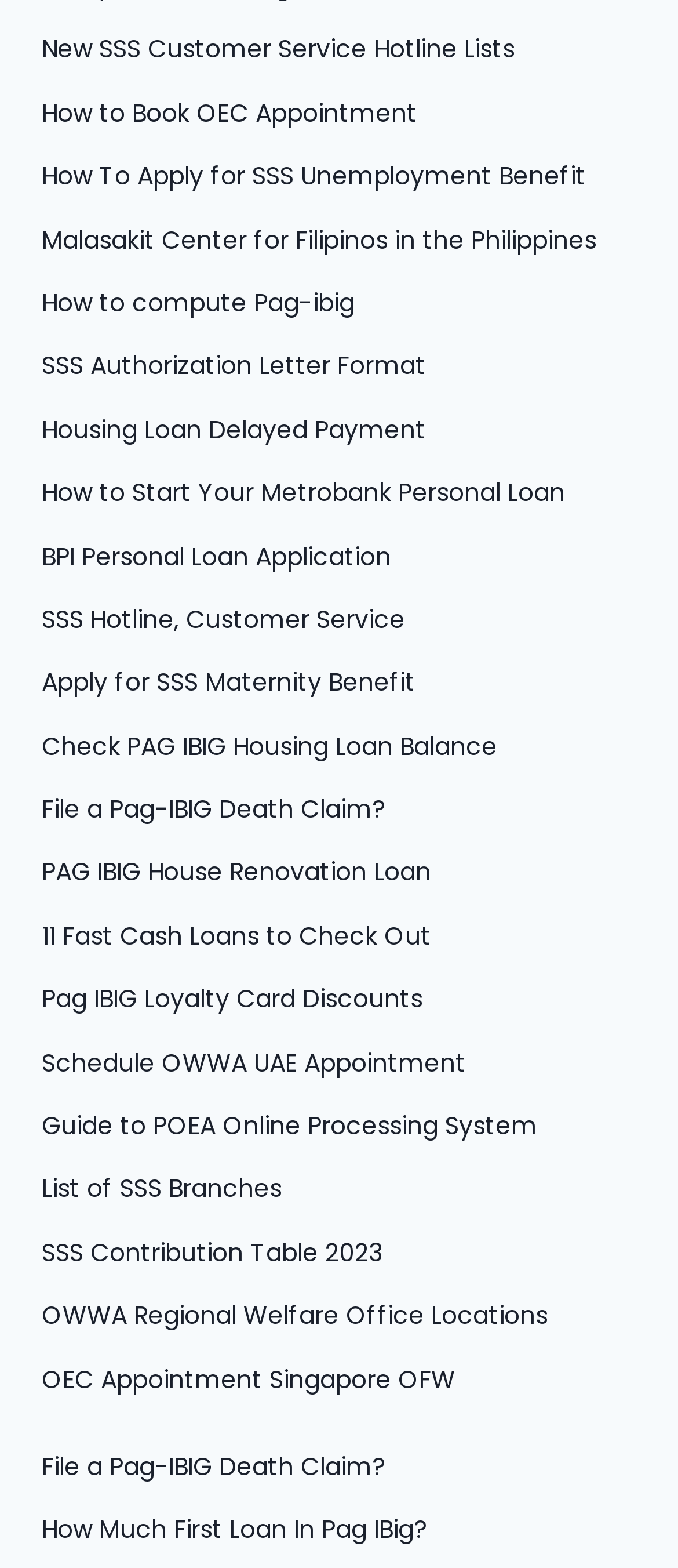Please determine the bounding box coordinates for the element with the description: "SSS Authorization Letter Format".

[0.062, 0.222, 0.628, 0.244]